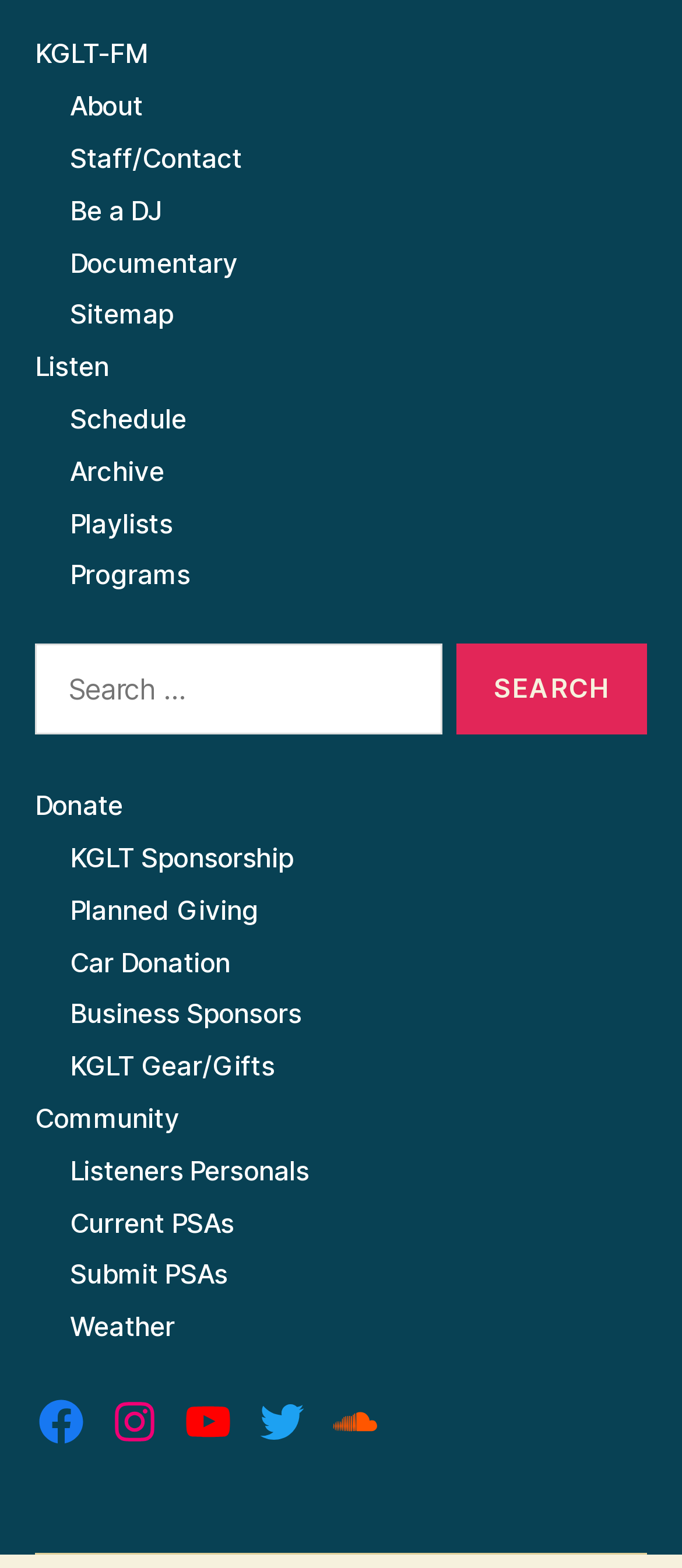Given the element description Listeners Personals, specify the bounding box coordinates of the corresponding UI element in the format (top-left x, top-left y, bottom-right x, bottom-right y). All values must be between 0 and 1.

[0.103, 0.736, 0.454, 0.757]